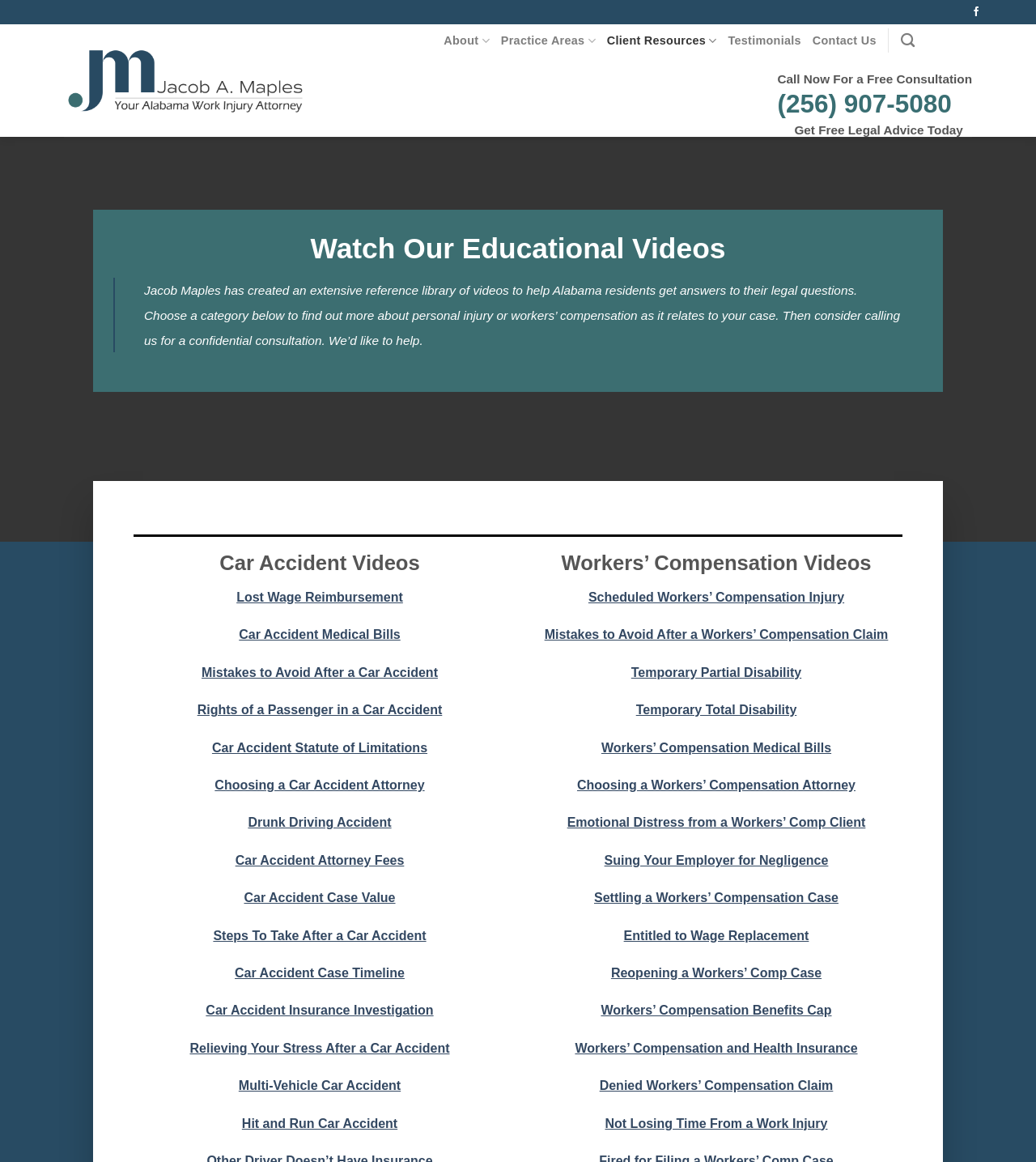Can you give a comprehensive explanation to the question given the content of the image?
What is the name of the injury attorney?

The name of the injury attorney can be found in the link 'Huntsville Injury Lawyer | Jacob A. Maples' which is located at the top left of the webpage, and it is also mentioned in the image with the same name.